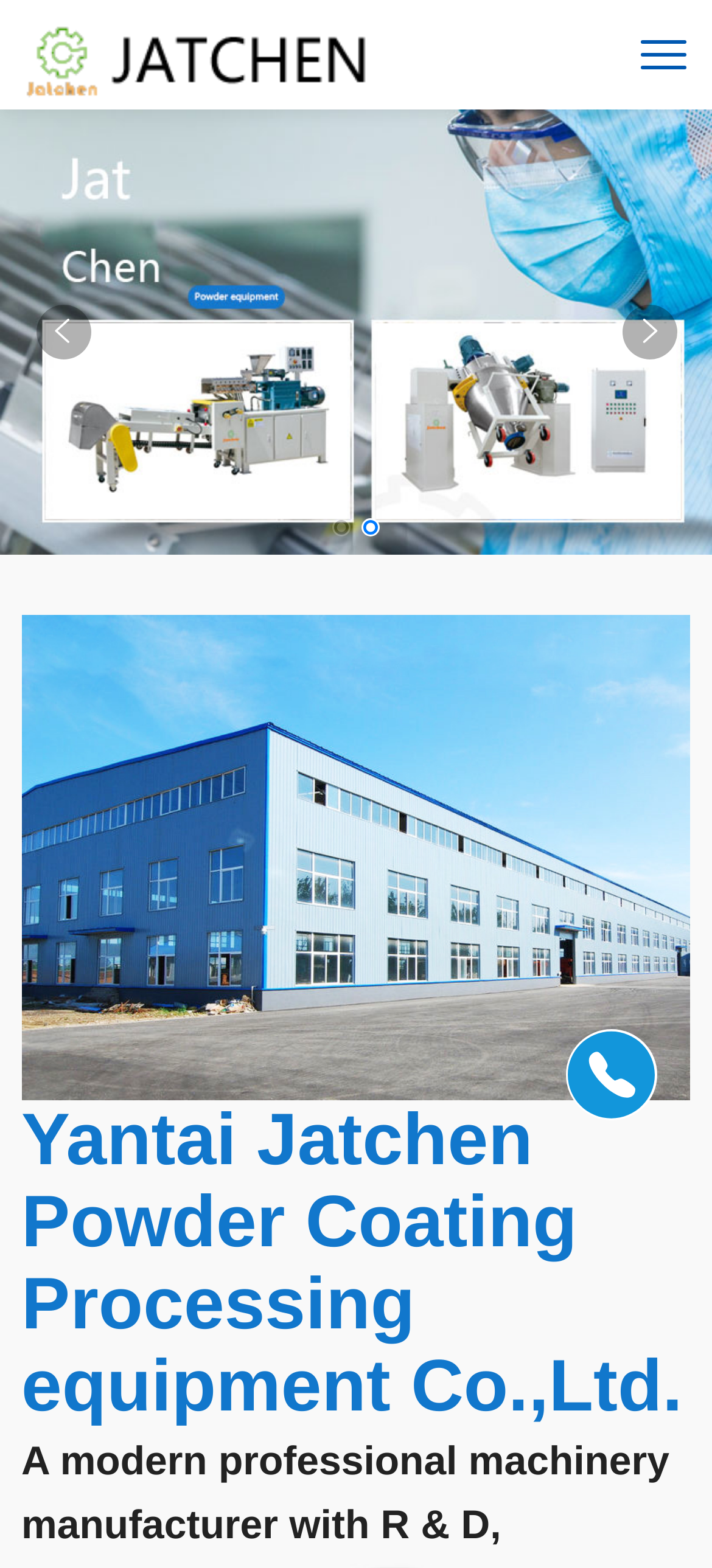How many images are there on the page?
Provide a one-word or short-phrase answer based on the image.

4